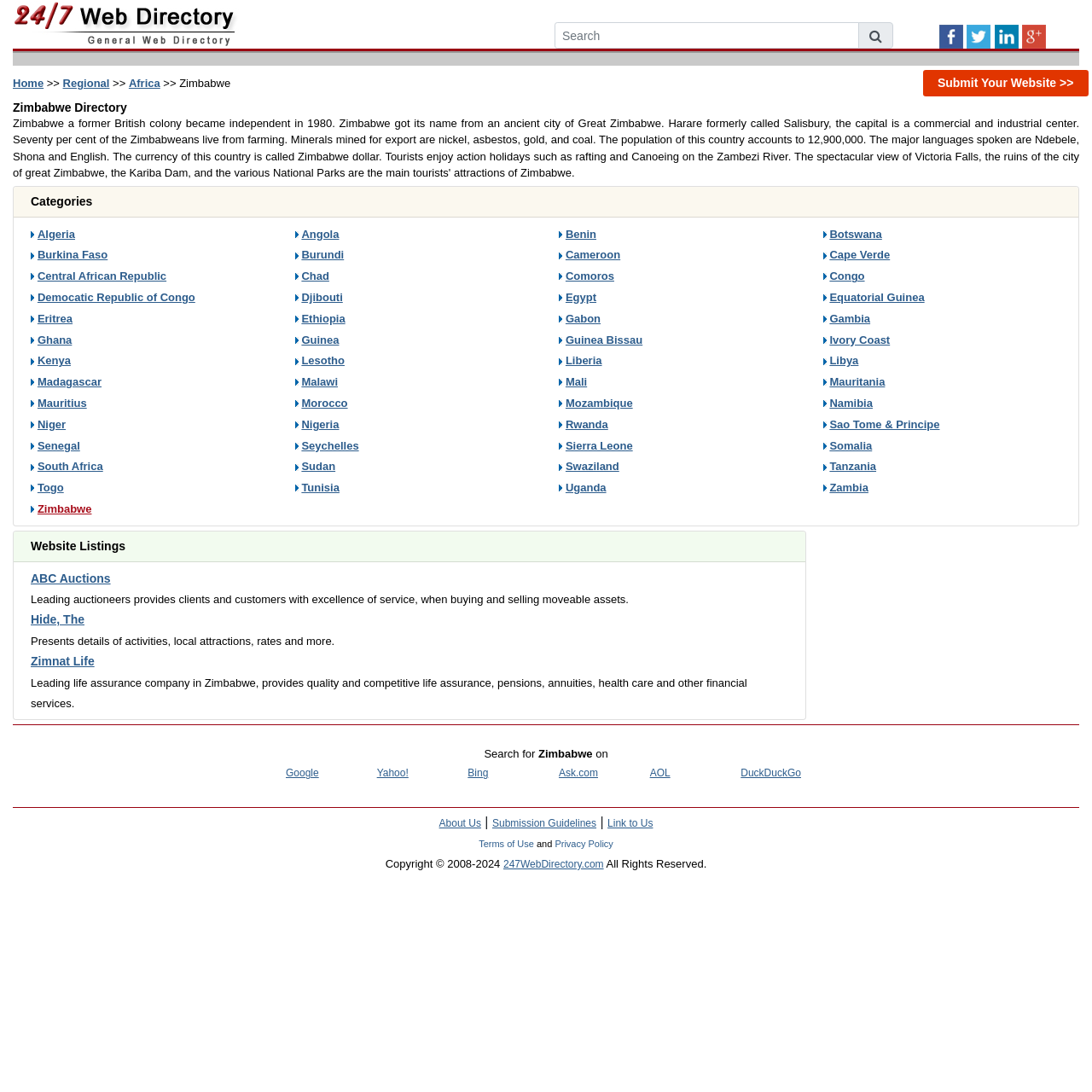How many social media links are available on the top right corner?
Please use the image to provide a one-word or short phrase answer.

4